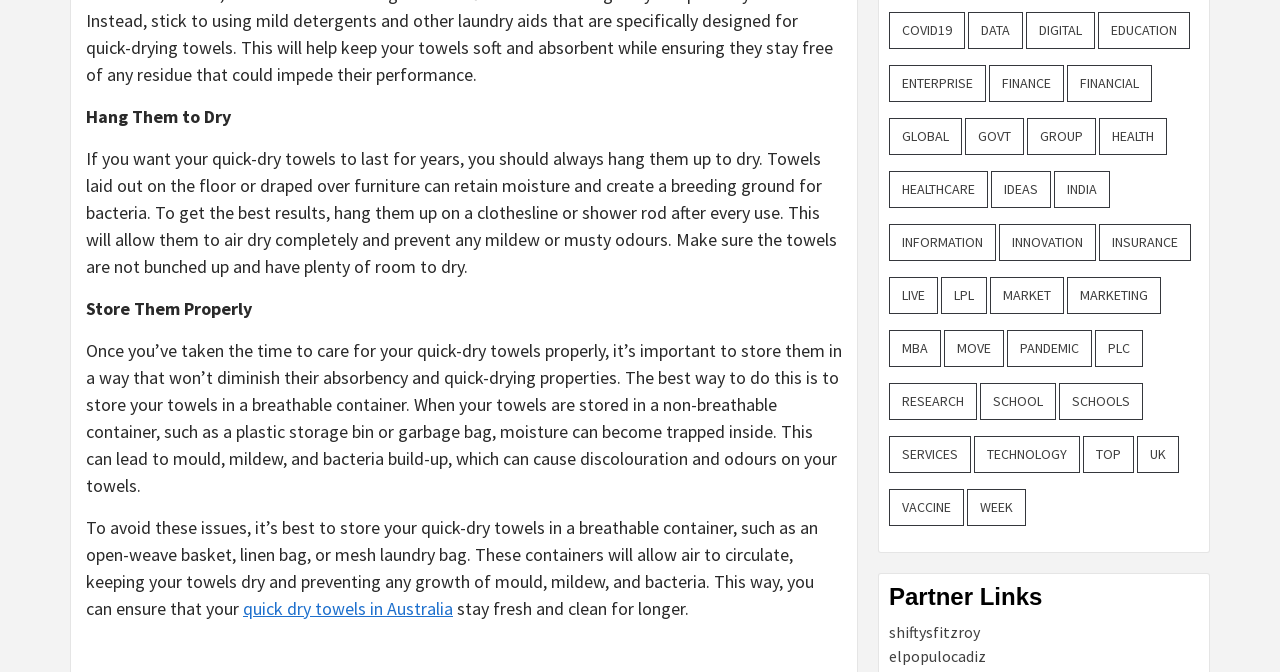With reference to the screenshot, provide a detailed response to the question below:
What is the main topic of the webpage?

The webpage primarily discusses the care and maintenance of quick-dry towels, providing tips on how to wash, dry, and store them to ensure their longevity and prevent bacterial growth.